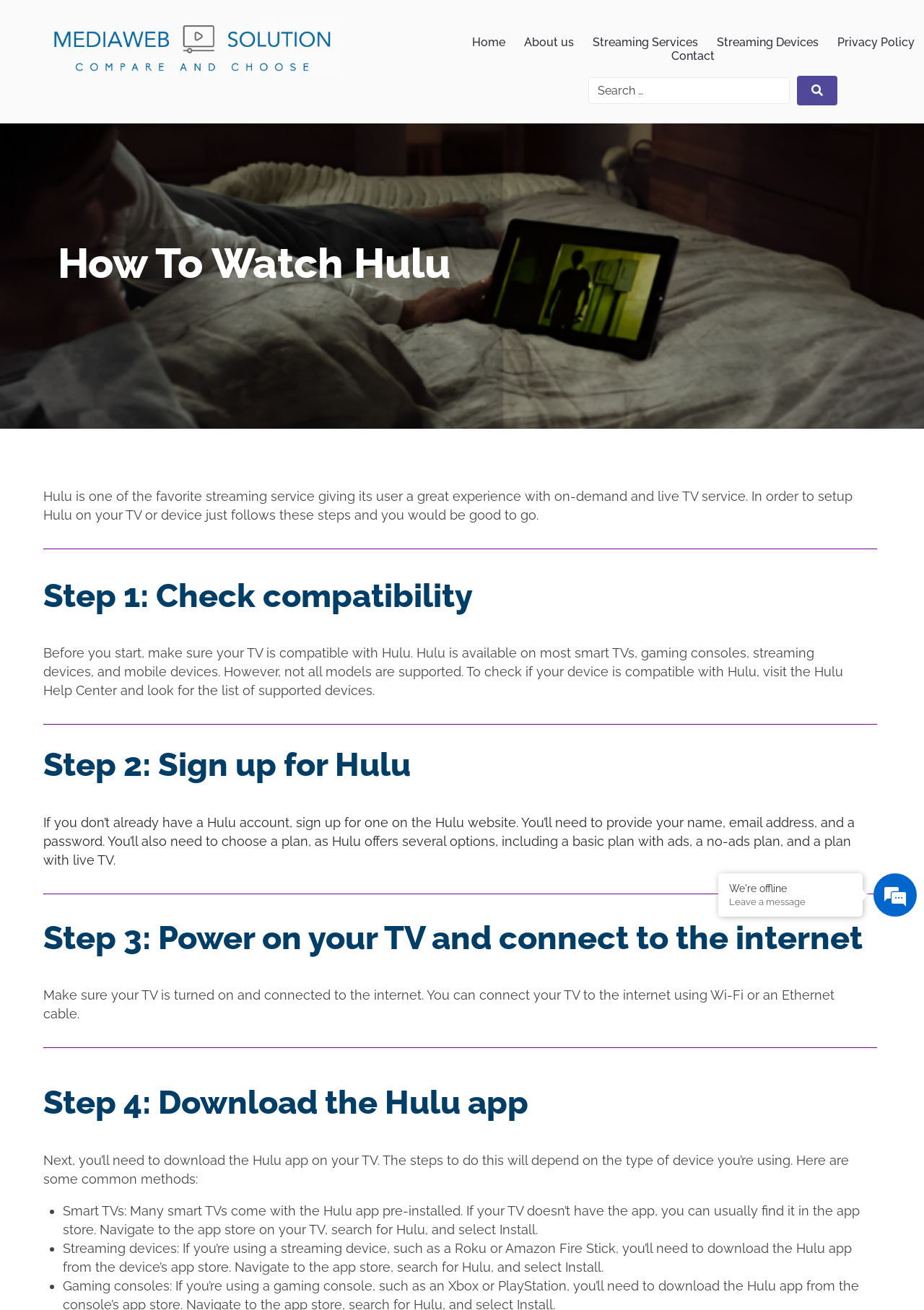Identify the bounding box coordinates of the specific part of the webpage to click to complete this instruction: "click submit search".

[0.862, 0.058, 0.906, 0.08]